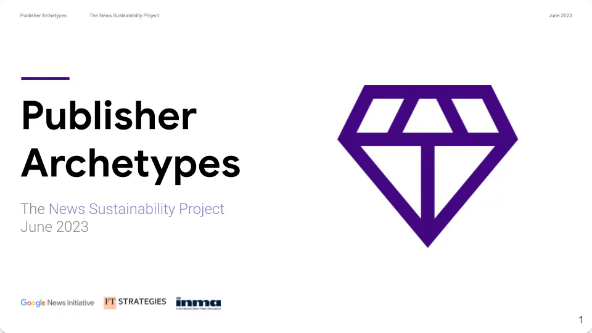Please reply to the following question using a single word or phrase: 
What is the focus of the 'Publisher Archetypes' presentation?

Diverse strategies for sustainability